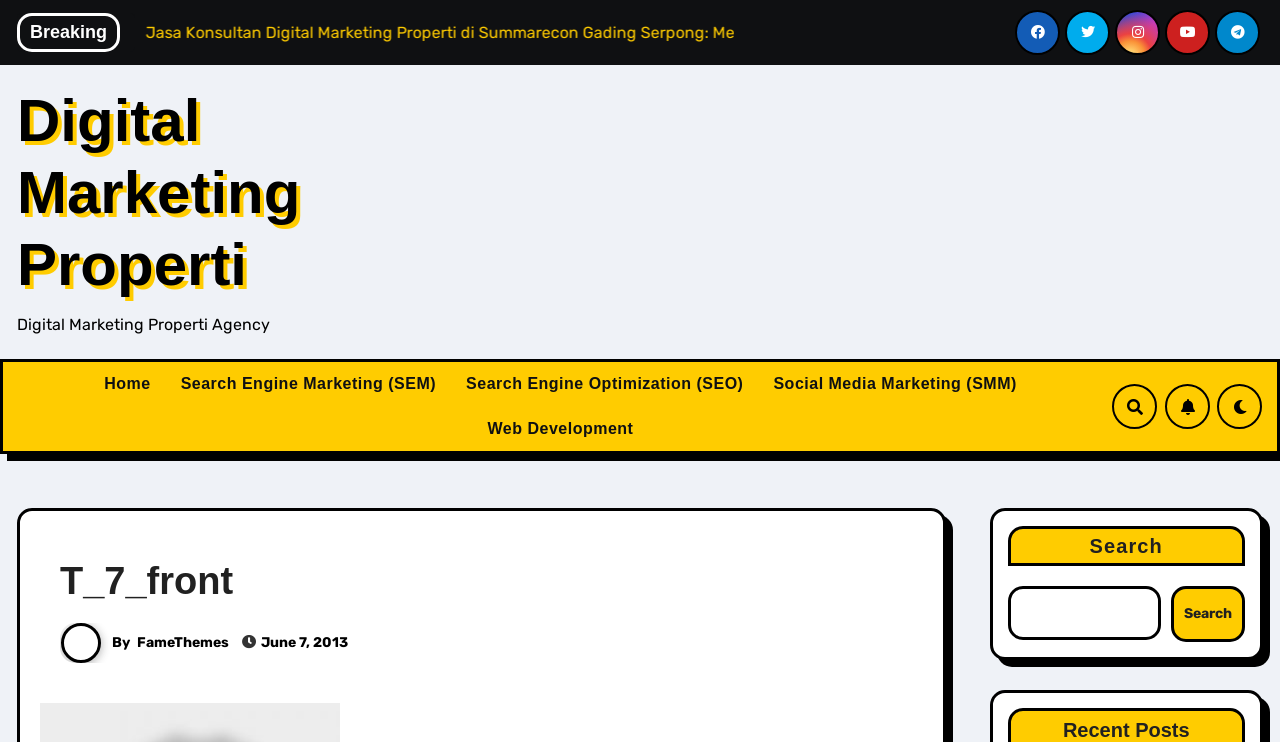Determine the bounding box coordinates of the section I need to click to execute the following instruction: "Check the date". Provide the coordinates as four float numbers between 0 and 1, i.e., [left, top, right, bottom].

[0.204, 0.854, 0.272, 0.877]